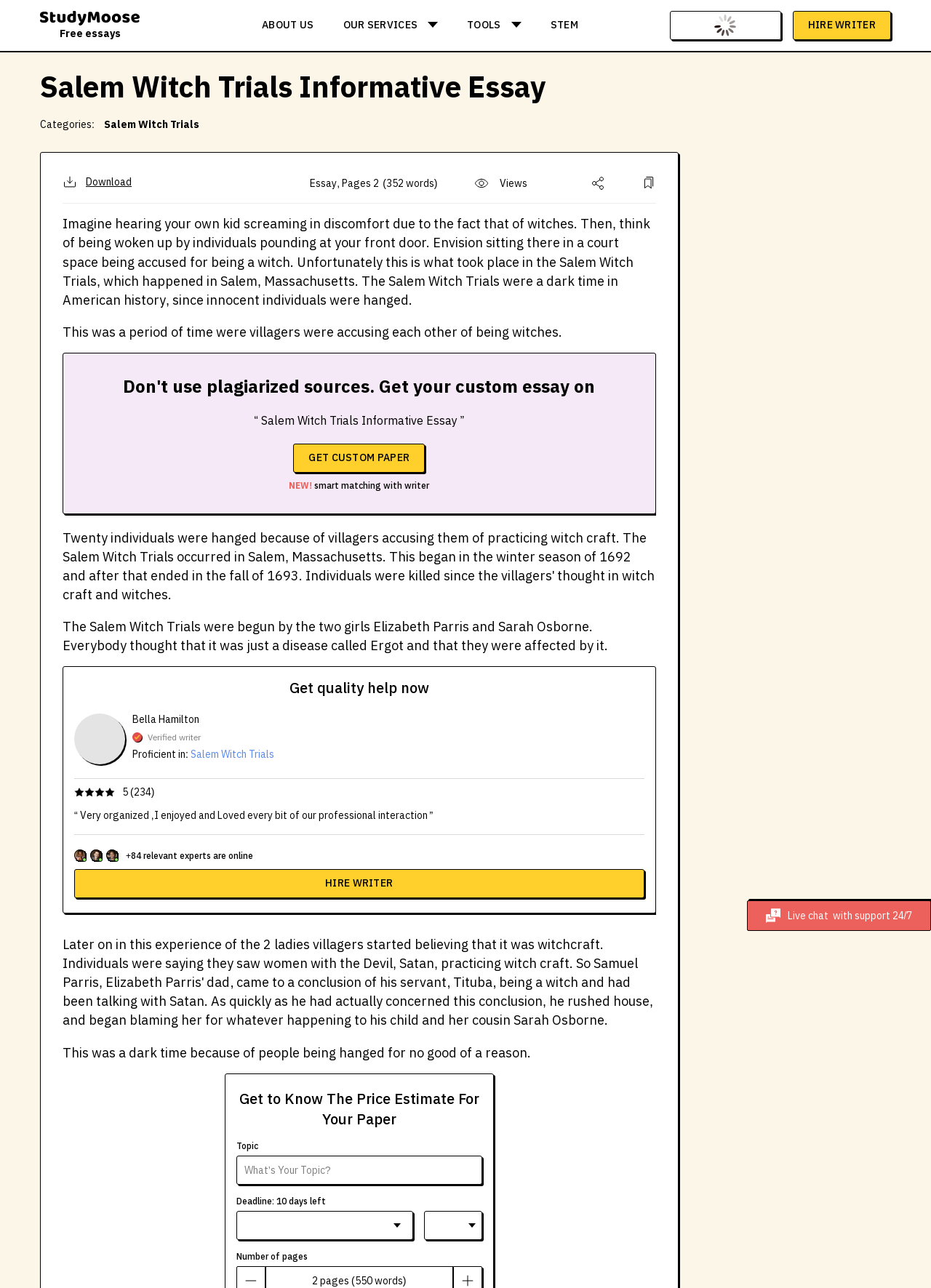What is the number of pages of the essay?
Based on the image, please offer an in-depth response to the question.

I found this answer by looking at the text 'Essay, Pages 2' and the bounding box coordinates of the element, which indicates that it is a description of the essay.